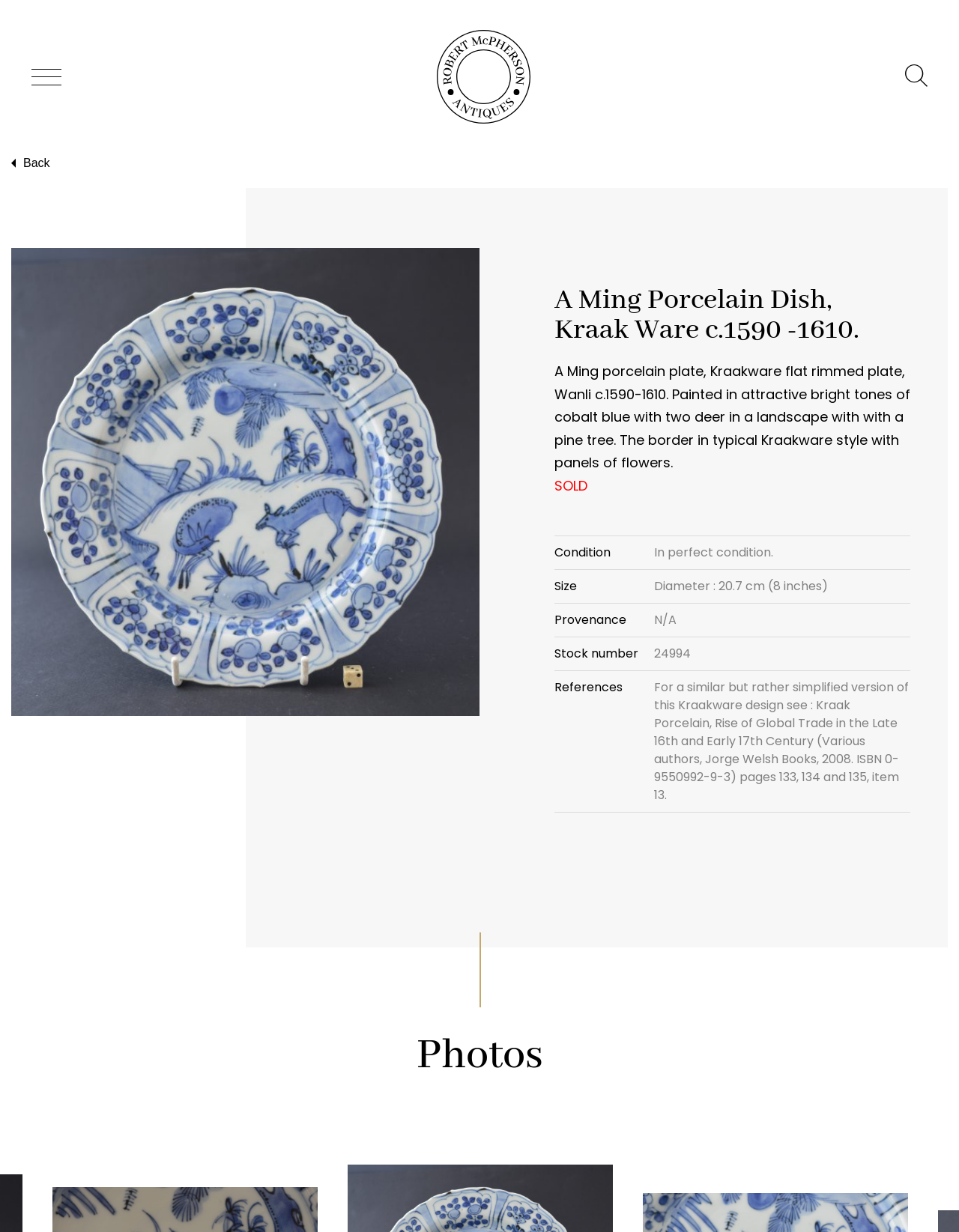What is the style of the porcelain plate?
Examine the webpage screenshot and provide an in-depth answer to the question.

I found the answer by looking at the product description section, where it mentions 'Kraakware flat rimmed plate'.